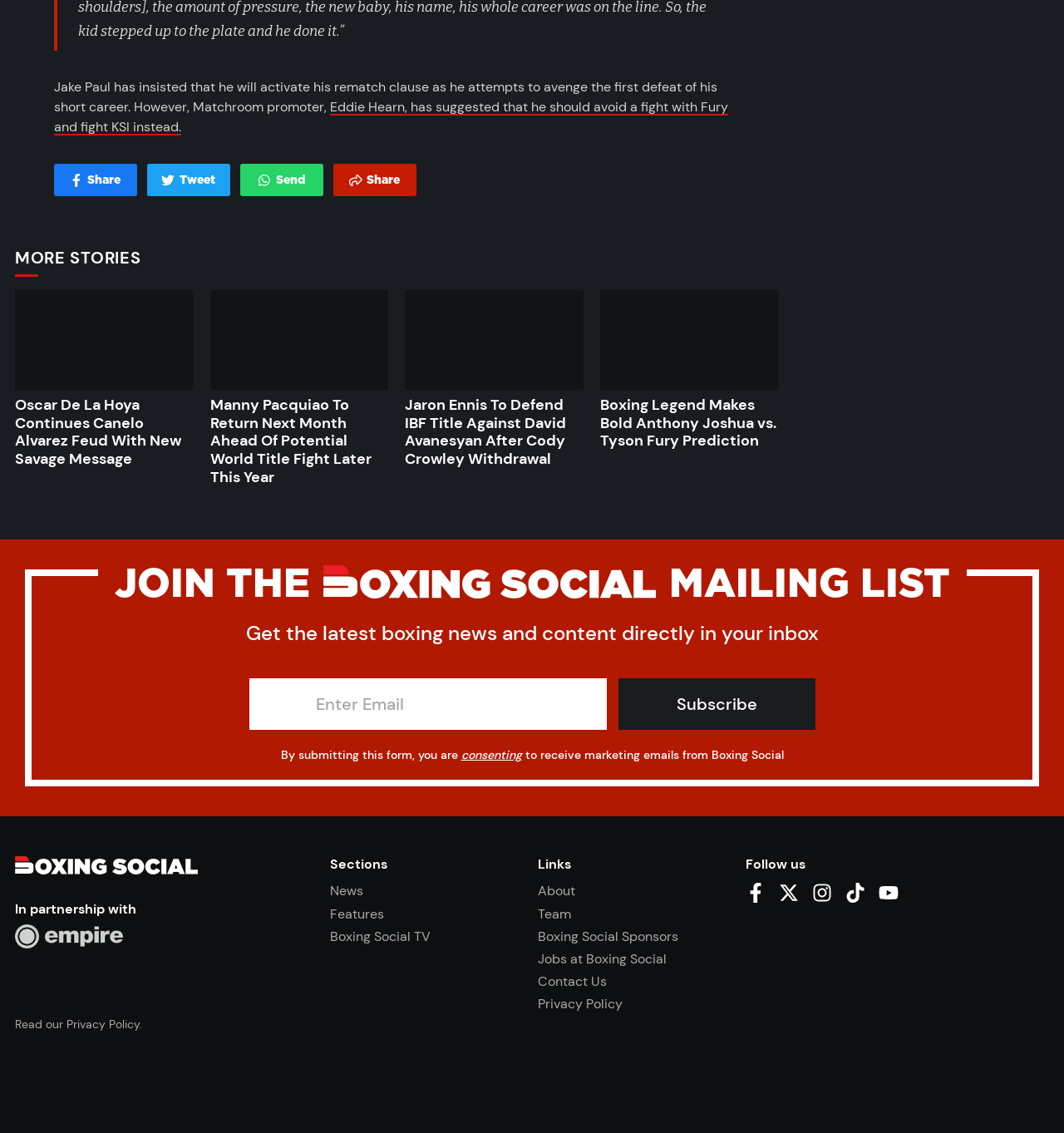What is the purpose of the 'Share' button?
Using the image as a reference, give an elaborate response to the question.

The 'Share' button is used to share the article on various social media platforms, including Facebook, Twitter, and WhatsApp. This is evident from the link elements with text such as 'Facebook Share', 'Twitter Tweet', and 'WhatsApp Send', as well as the corresponding image elements with the logos of each platform.